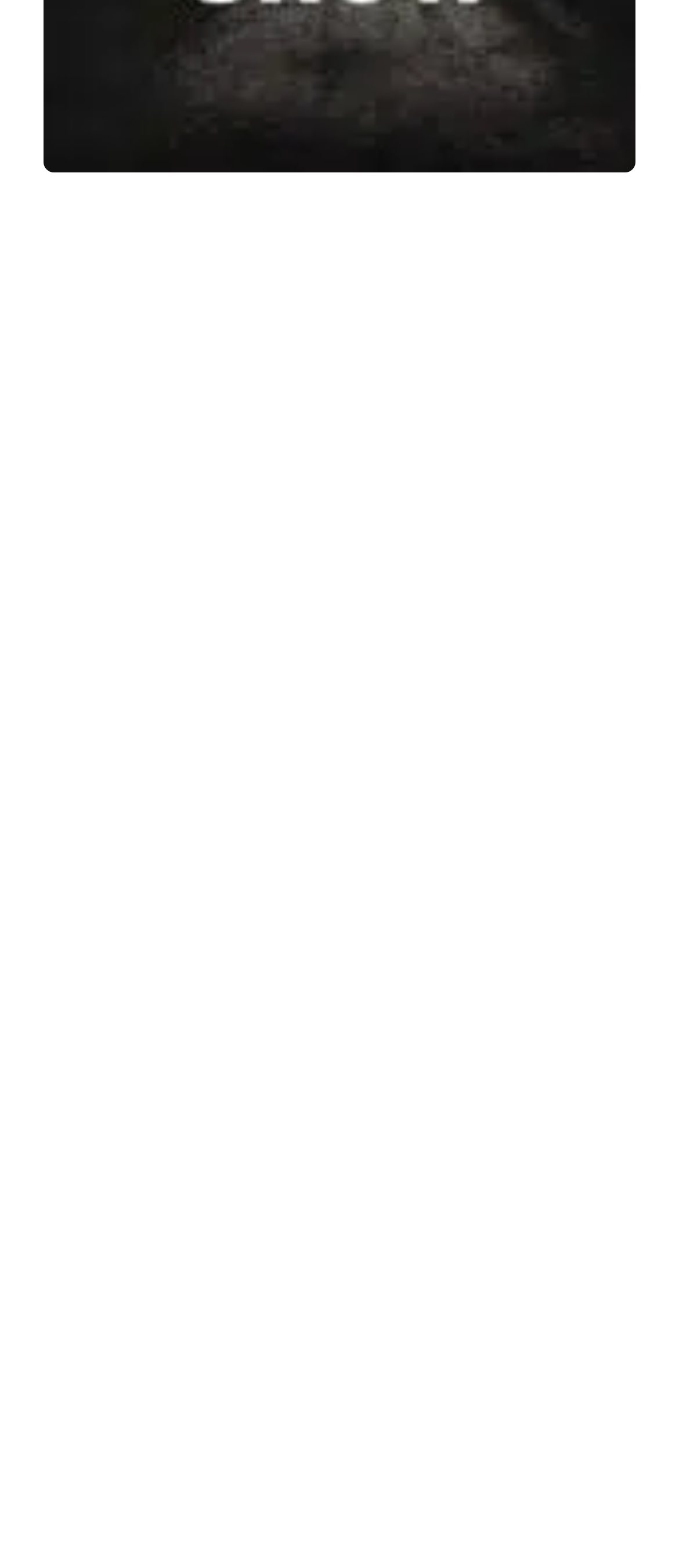Provide the bounding box coordinates of the section that needs to be clicked to accomplish the following instruction: "Fill in Company textbox."

[0.073, 0.571, 0.92, 0.594]